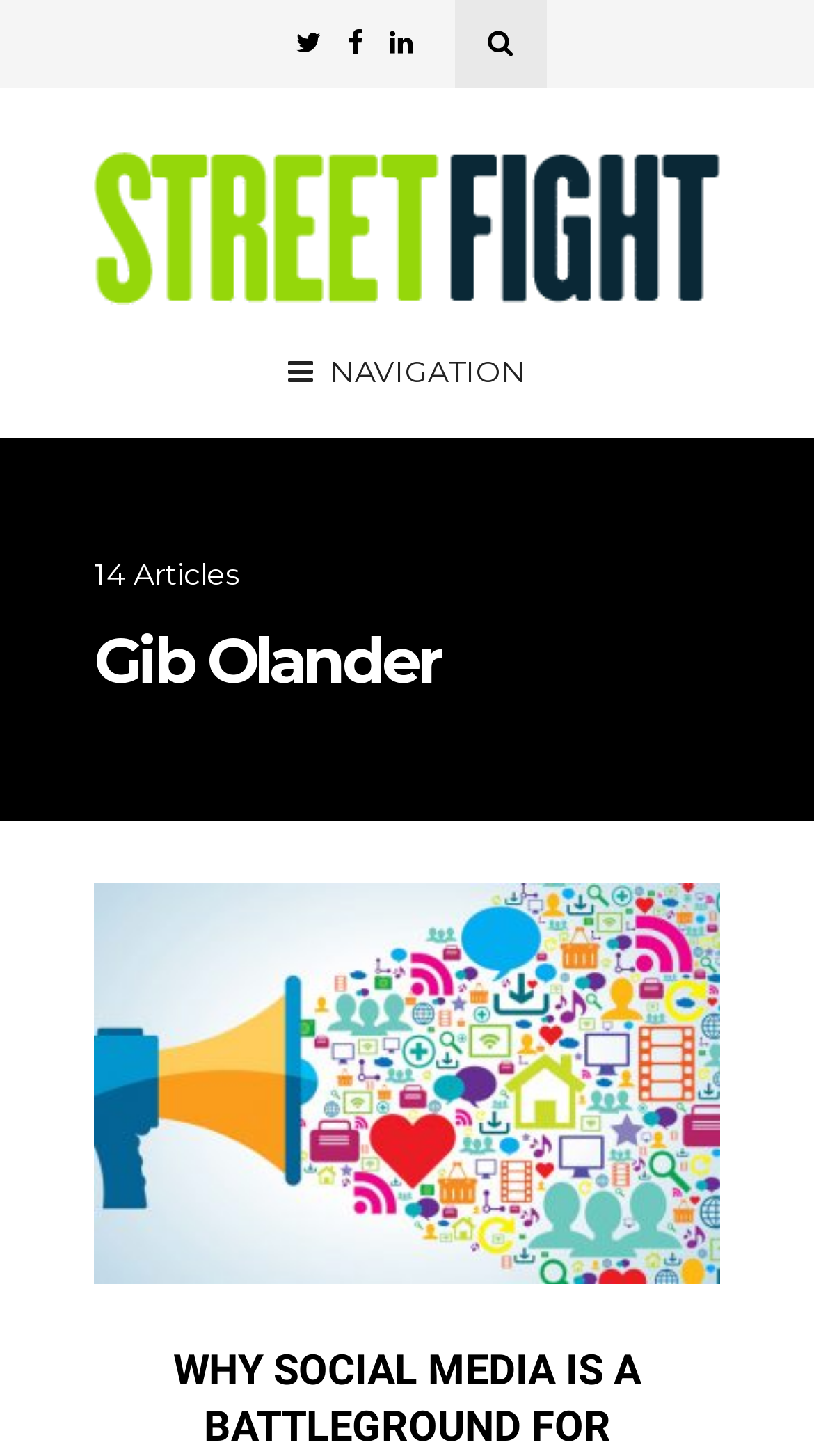Refer to the element description alt="Street Fight" and identify the corresponding bounding box in the screenshot. Format the coordinates as (top-left x, top-left y, bottom-right x, bottom-right y) with values in the range of 0 to 1.

[0.115, 0.103, 0.885, 0.209]